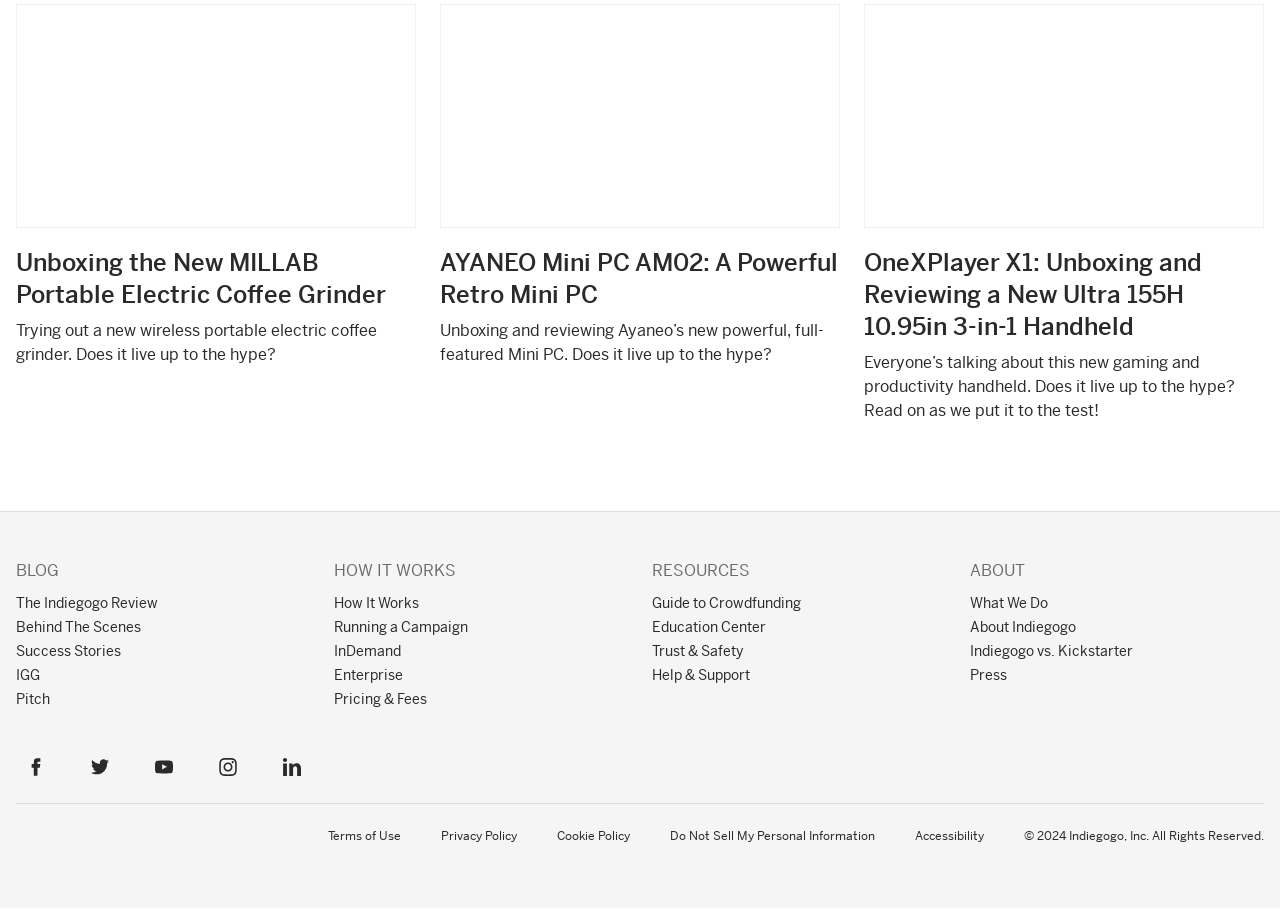Could you specify the bounding box coordinates for the clickable section to complete the following instruction: "Explore the BLOG section"?

[0.012, 0.615, 0.242, 0.654]